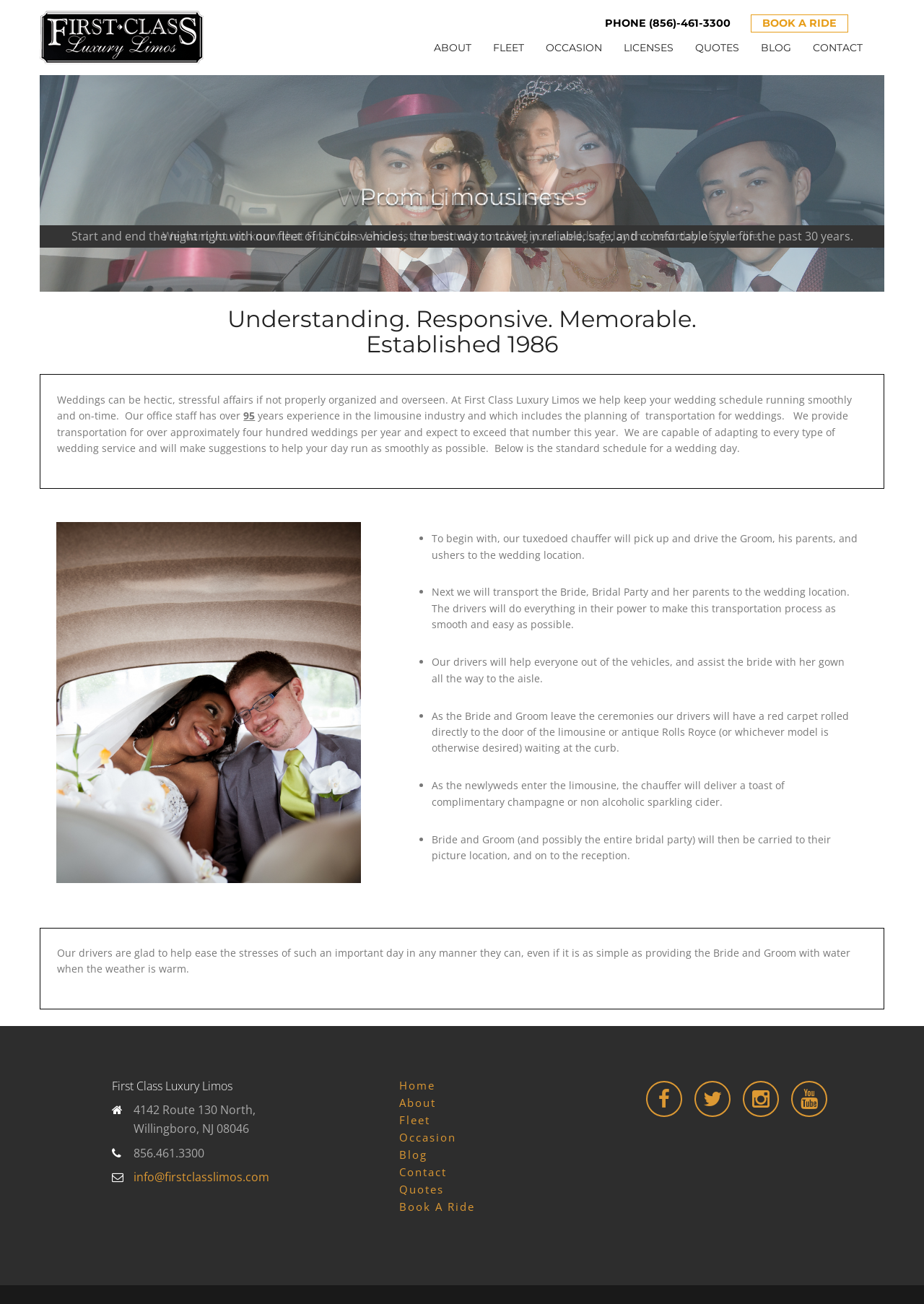What type of vehicles are used for prom limousines?
Refer to the screenshot and respond with a concise word or phrase.

Lincoln